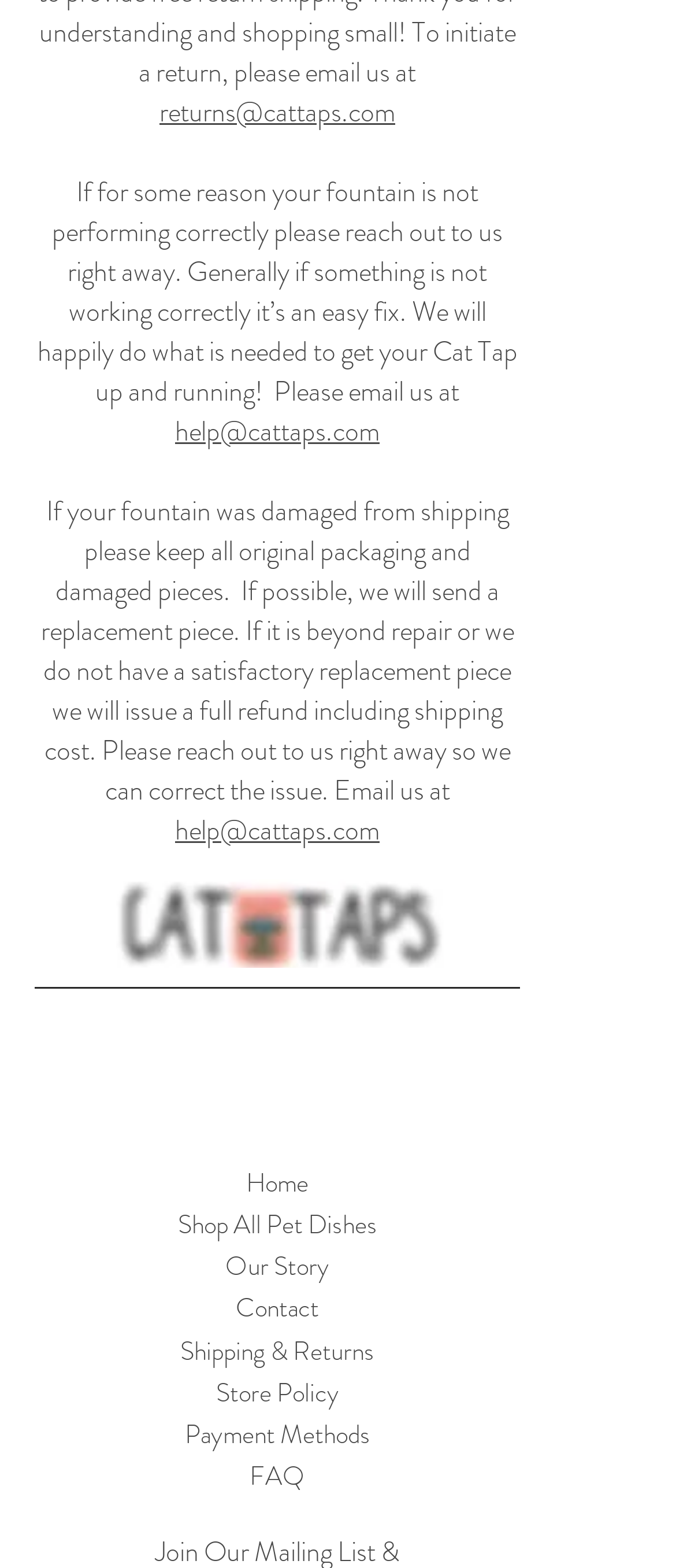Determine the bounding box coordinates for the HTML element described here: "Store Policy".

[0.319, 0.876, 0.501, 0.9]